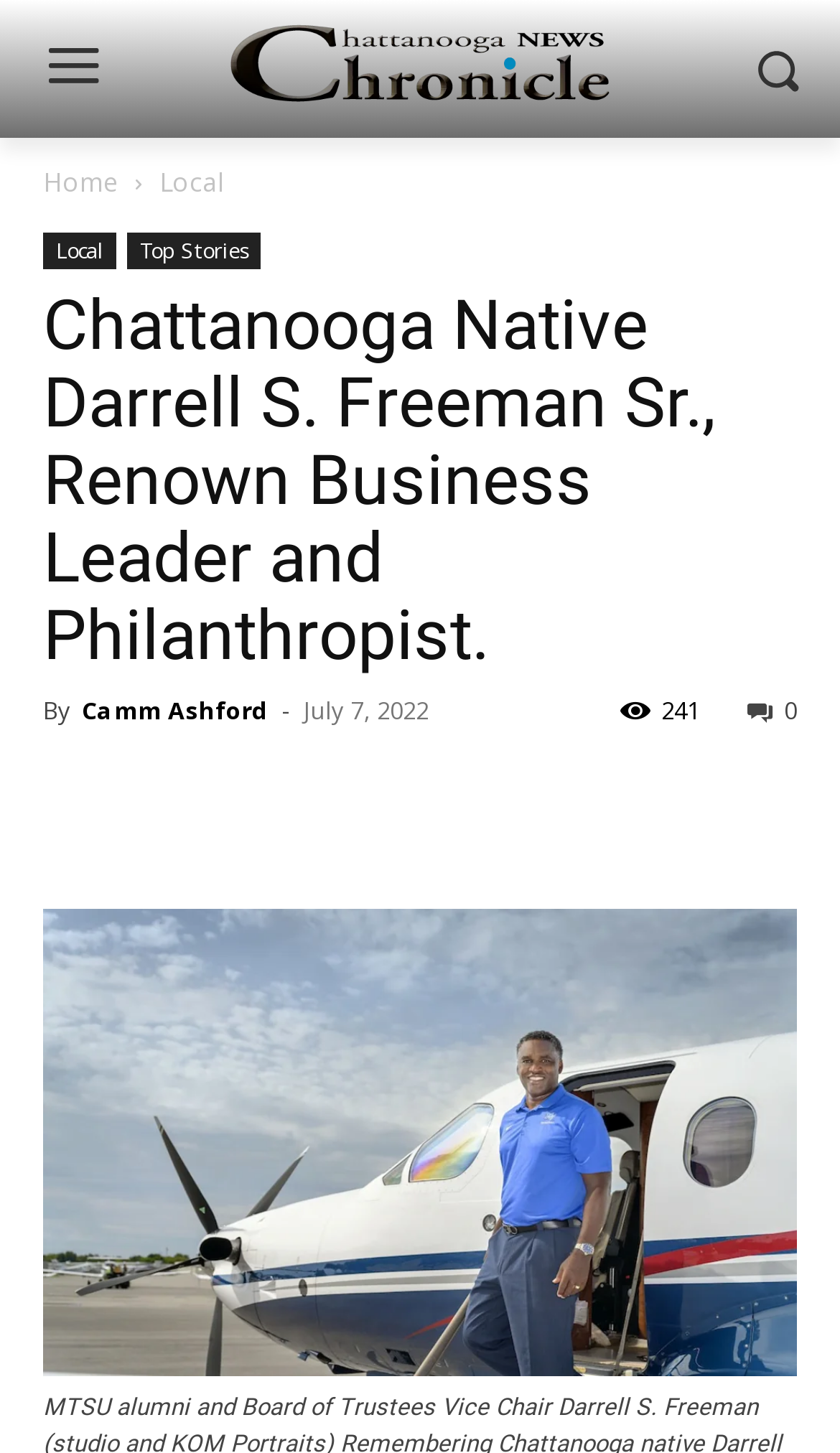Illustrate the webpage thoroughly, mentioning all important details.

The webpage is an article about the passing of Darrell S. Freeman Sr., a renowned business leader and philanthropist from Chattanooga. At the top of the page, there is a large image taking up most of the width. Below the image, there are several links, including "Home" and "Local", which are positioned on the left side of the page. The "Local" link has a dropdown menu with additional links, including "Top Stories".

The main content of the article is headed by a large header that spans almost the entire width of the page. The header reads "Chattanooga Native Darrell S. Freeman Sr., Renown Business Leader and Philanthropist." Below the header, there is a byline that reads "By Camm Ashford" and a date "July 7, 2022". The article text begins below the byline.

On the right side of the page, there are several social media links, represented by icons, and a counter showing 241 shares. At the bottom of the page, there is another link with a share icon.